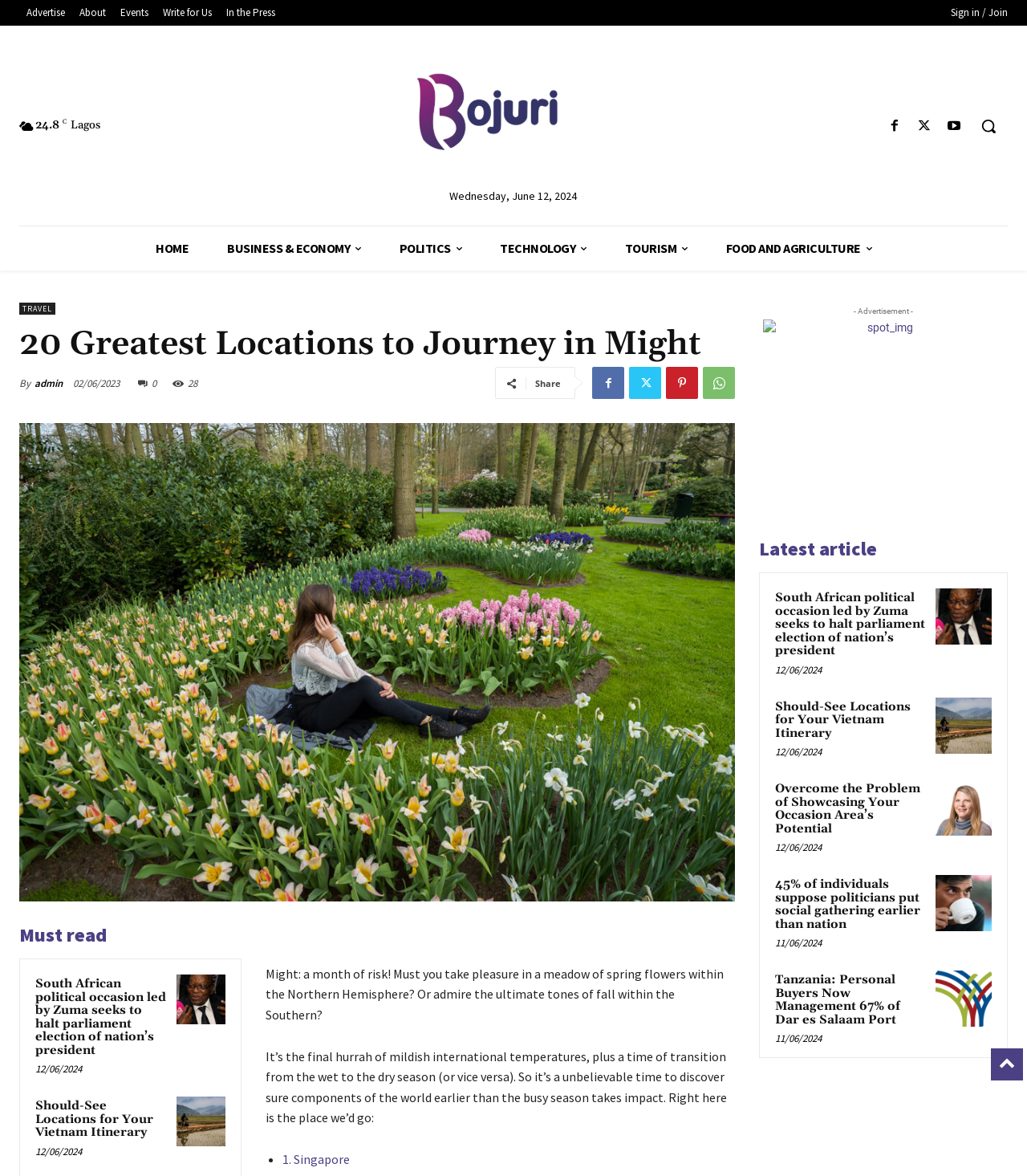Locate the bounding box coordinates of the segment that needs to be clicked to meet this instruction: "View the 'Latest article'".

[0.739, 0.456, 0.981, 0.479]